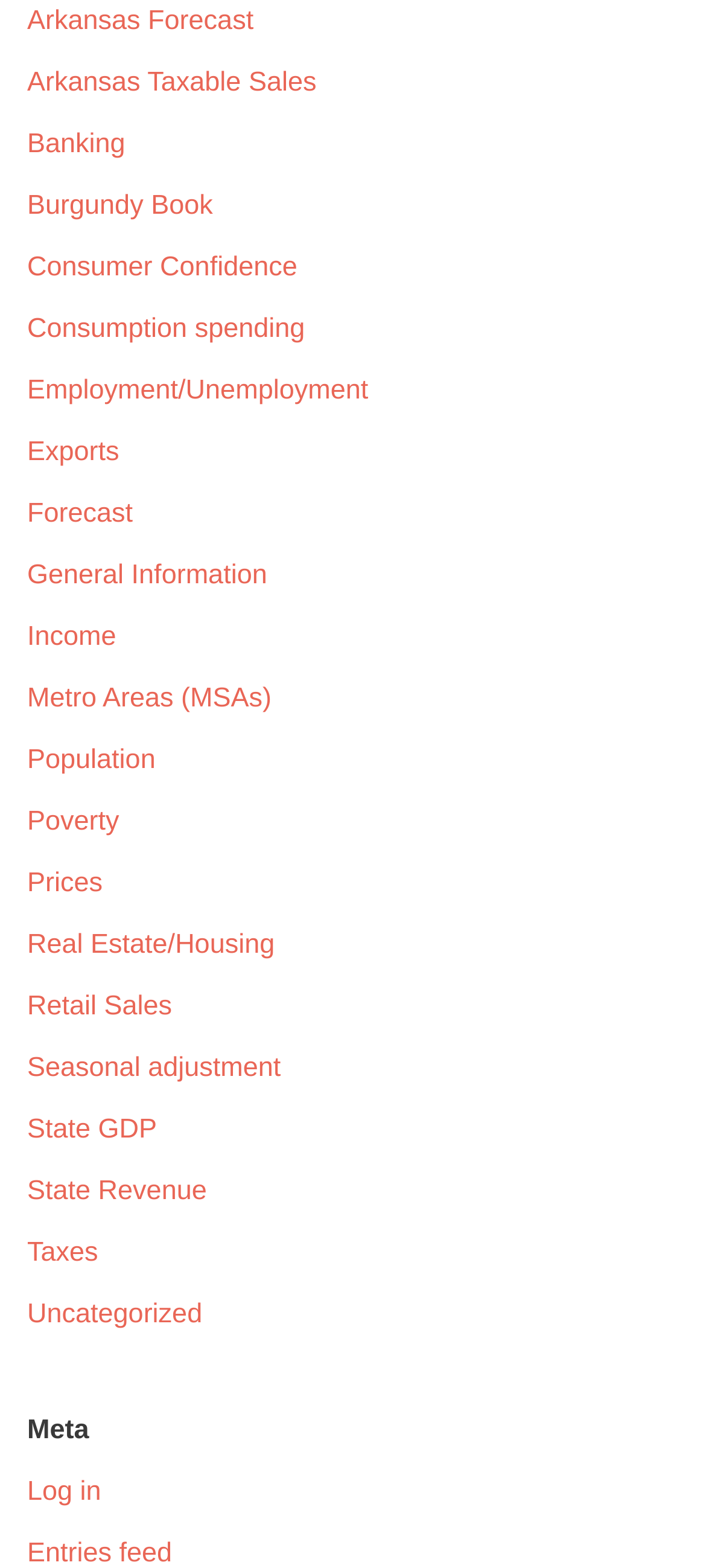Answer this question using a single word or a brief phrase:
What category of data is provided by the link 'Population'?

Demographic data